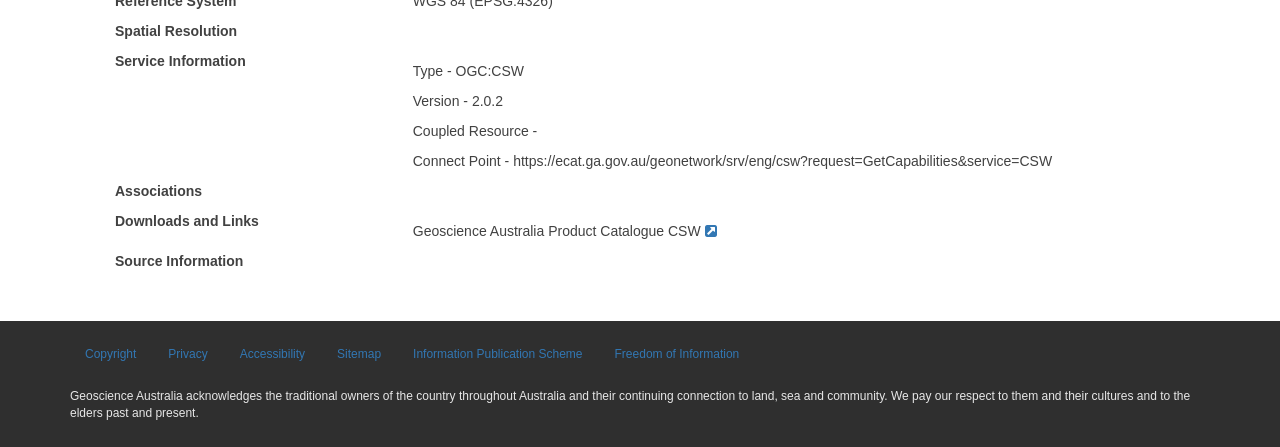Identify the bounding box of the HTML element described as: "Freedom of Information".

[0.468, 0.752, 0.589, 0.835]